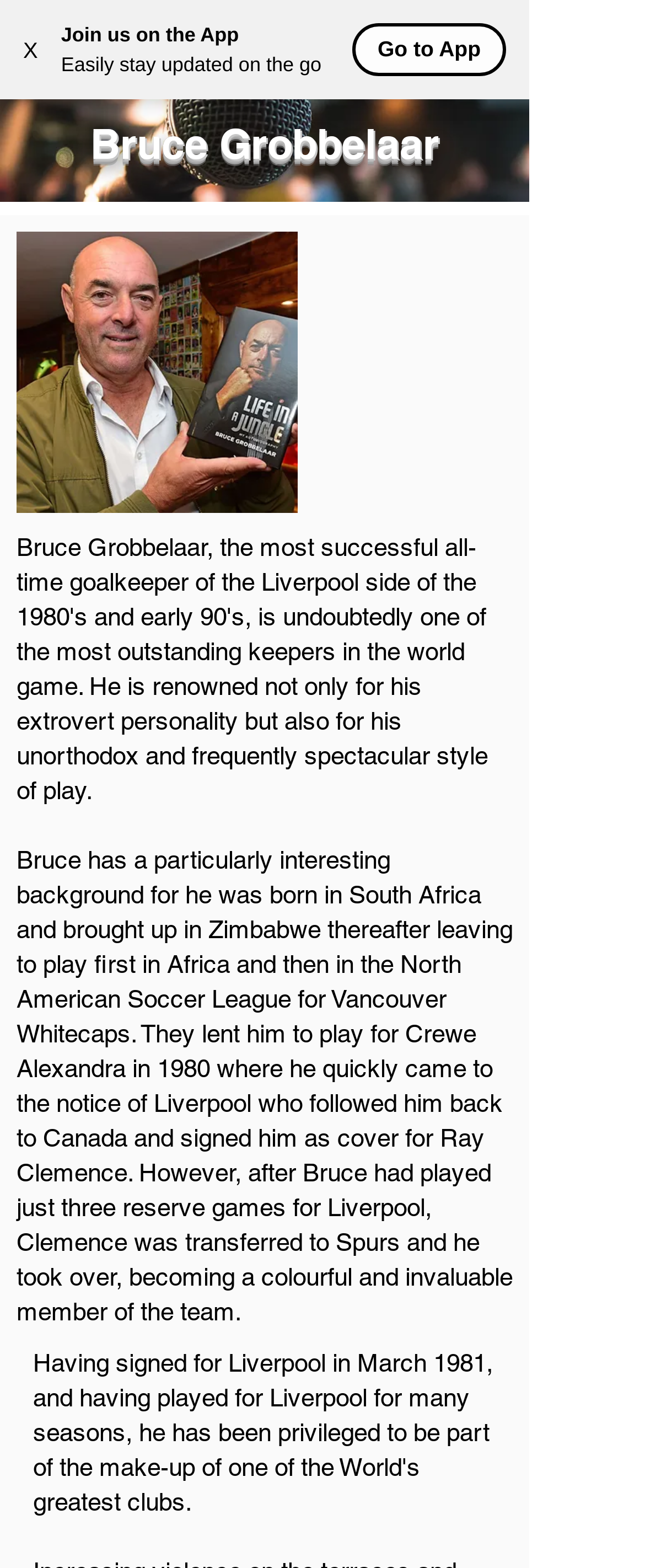What is the name of the company logo?
Based on the visual information, provide a detailed and comprehensive answer.

The webpage contains an image with the text 'Speakers 2 U Logo-01 (1)_edited.png', which suggests that the company logo is named 'Speakers 2 U'. This information is obtained from the link element with the text 'Speakers 2 U Logo-01 (1)_edited.png'.